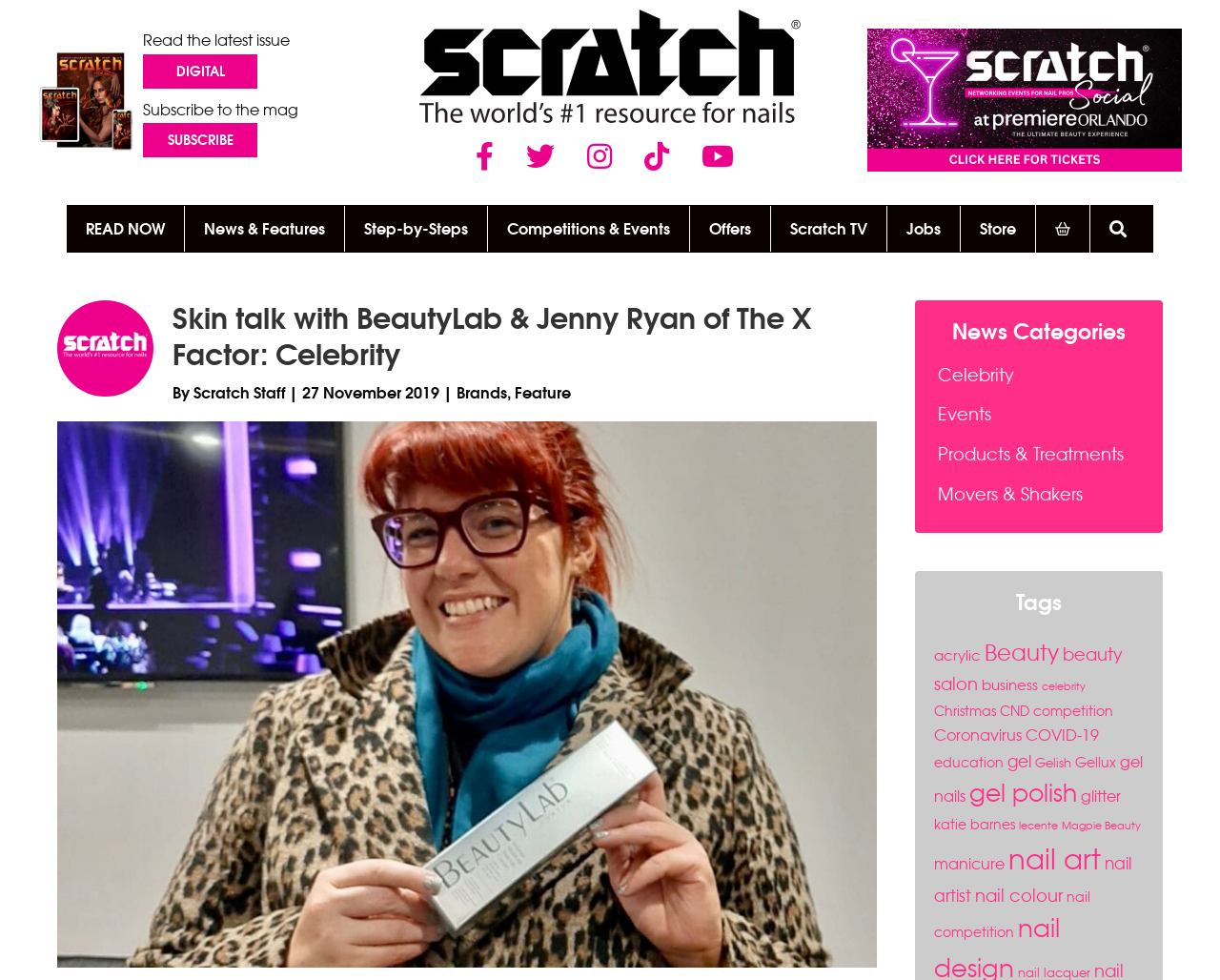What is the name of the TV show mentioned on the webpage?
Give a single word or phrase answer based on the content of the image.

The X Factor: Celebrity